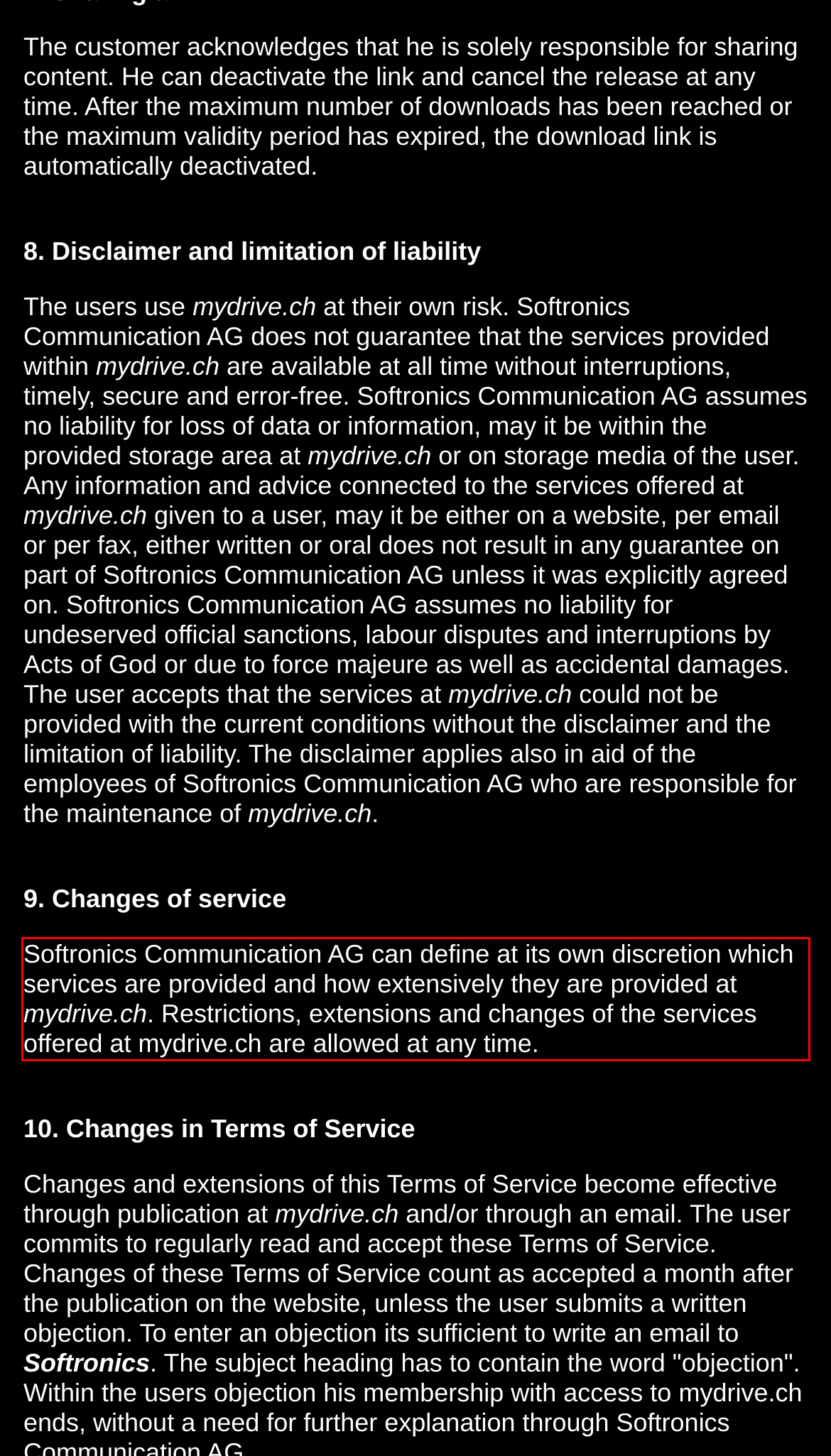Identify the text inside the red bounding box on the provided webpage screenshot by performing OCR.

Softronics Communication AG can define at its own discretion which services are provided and how extensively they are provided at mydrive.ch. Restrictions, extensions and changes of the services offered at mydrive.ch are allowed at any time.